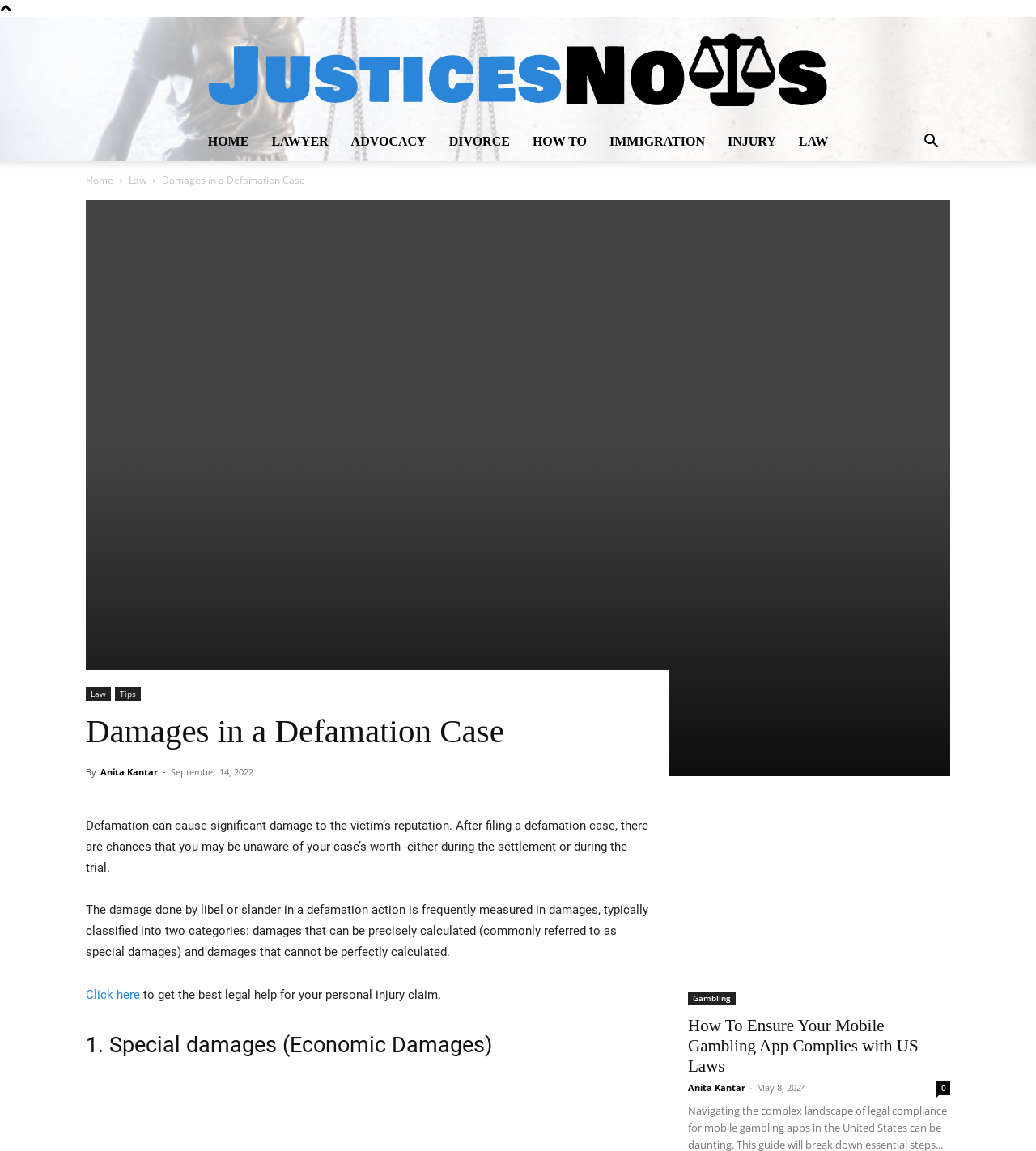Find the primary header on the webpage and provide its text.

Damages in a Defamation Case